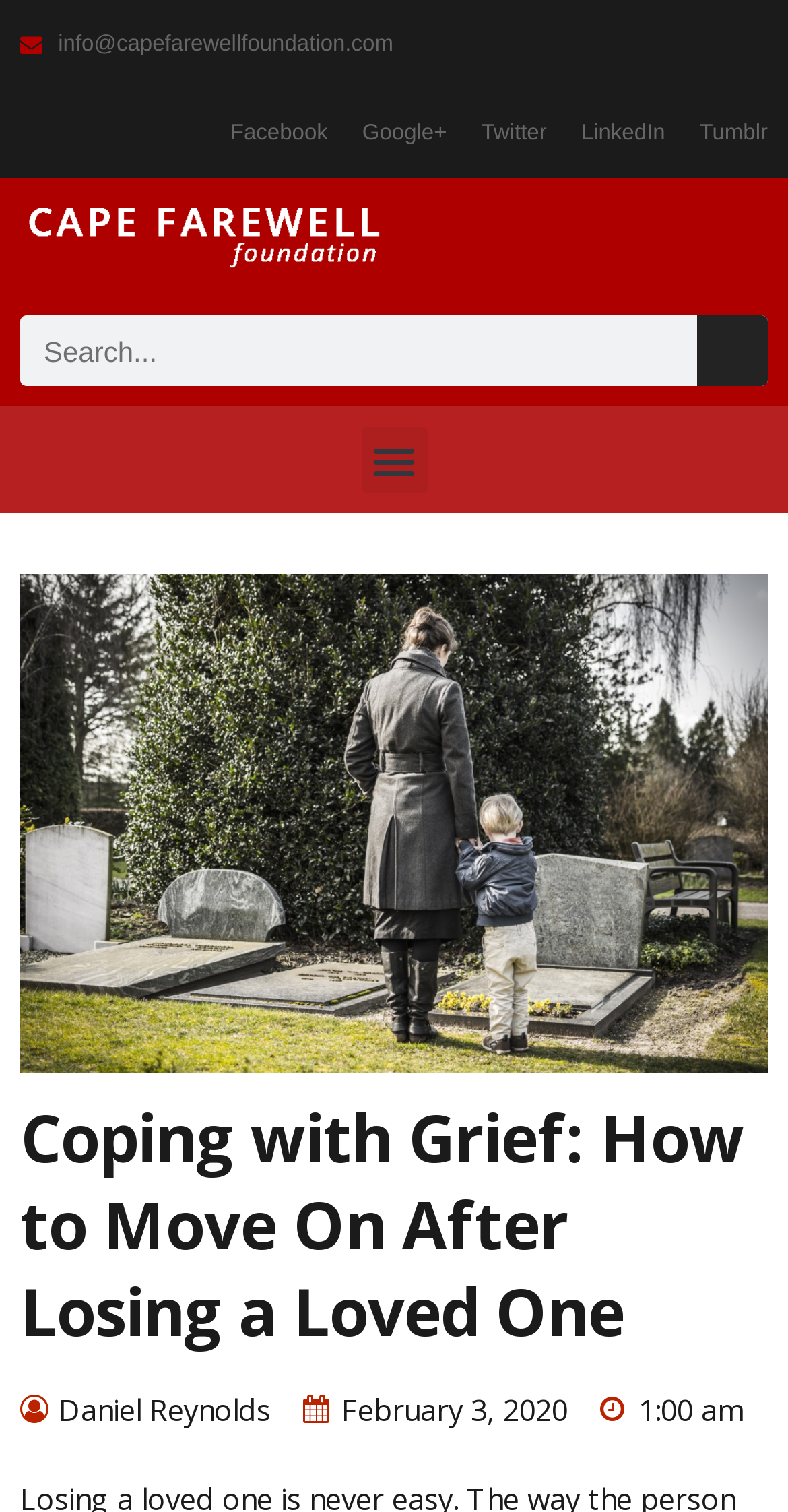Is the menu toggle button expanded?
Look at the image and respond to the question as thoroughly as possible.

I checked the menu toggle button and saw that its 'expanded' property is set to False, indicating that it is not expanded.